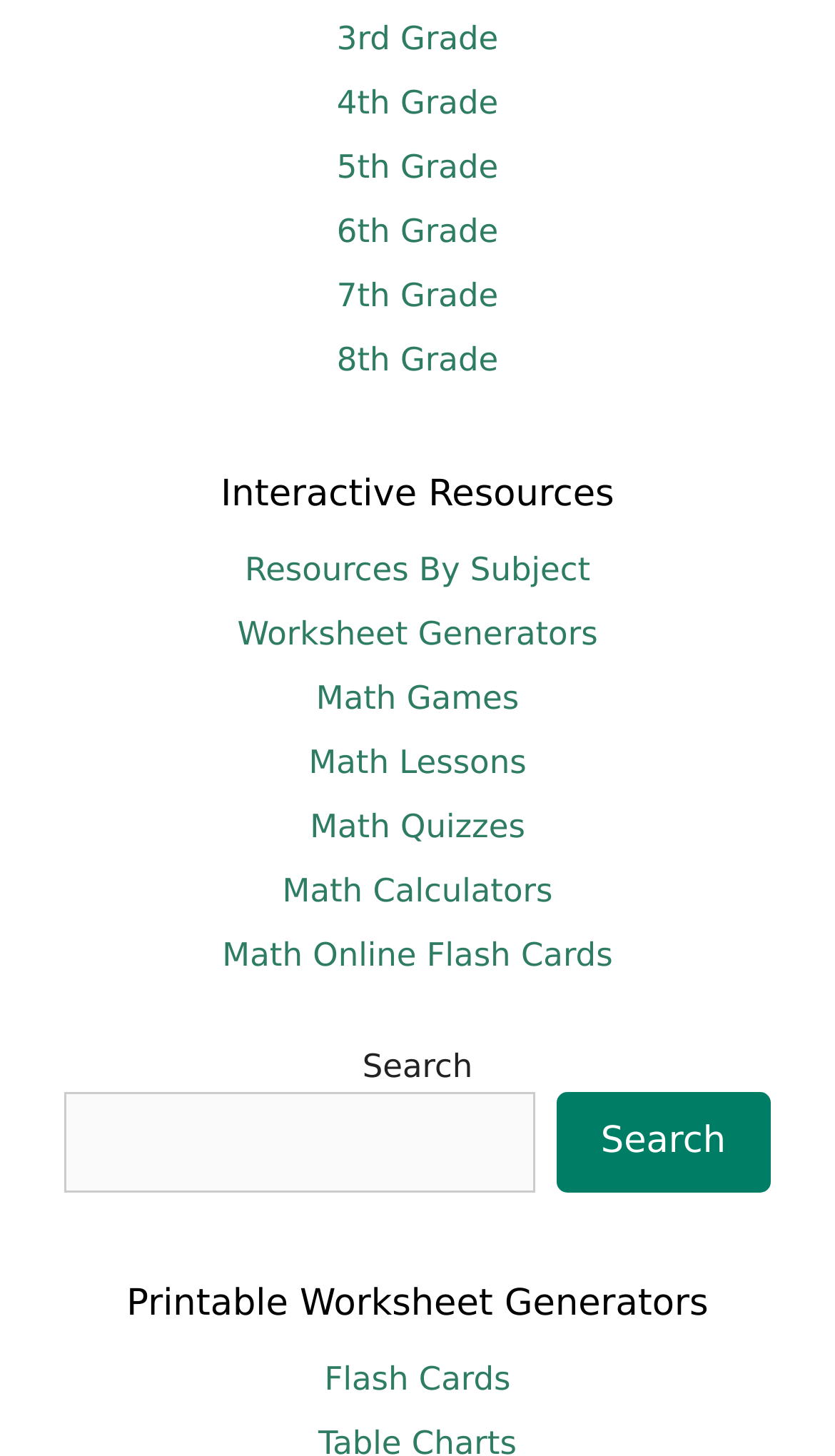Find the bounding box coordinates of the clickable element required to execute the following instruction: "Search for math resources". Provide the coordinates as four float numbers between 0 and 1, i.e., [left, top, right, bottom].

[0.077, 0.75, 0.64, 0.82]